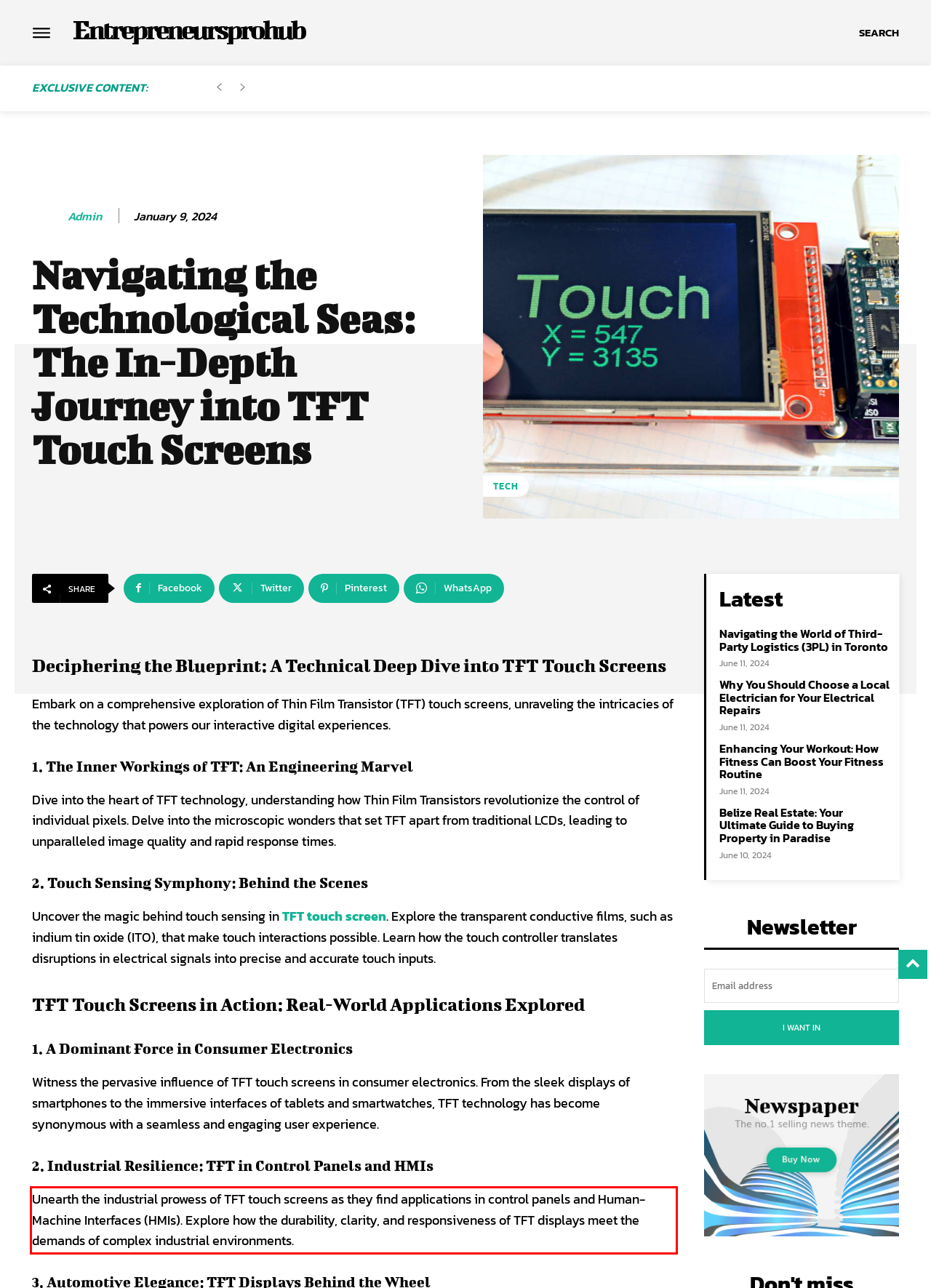You are provided with a screenshot of a webpage that includes a UI element enclosed in a red rectangle. Extract the text content inside this red rectangle.

Unearth the industrial prowess of TFT touch screens as they find applications in control panels and Human-Machine Interfaces (HMIs). Explore how the durability, clarity, and responsiveness of TFT displays meet the demands of complex industrial environments.